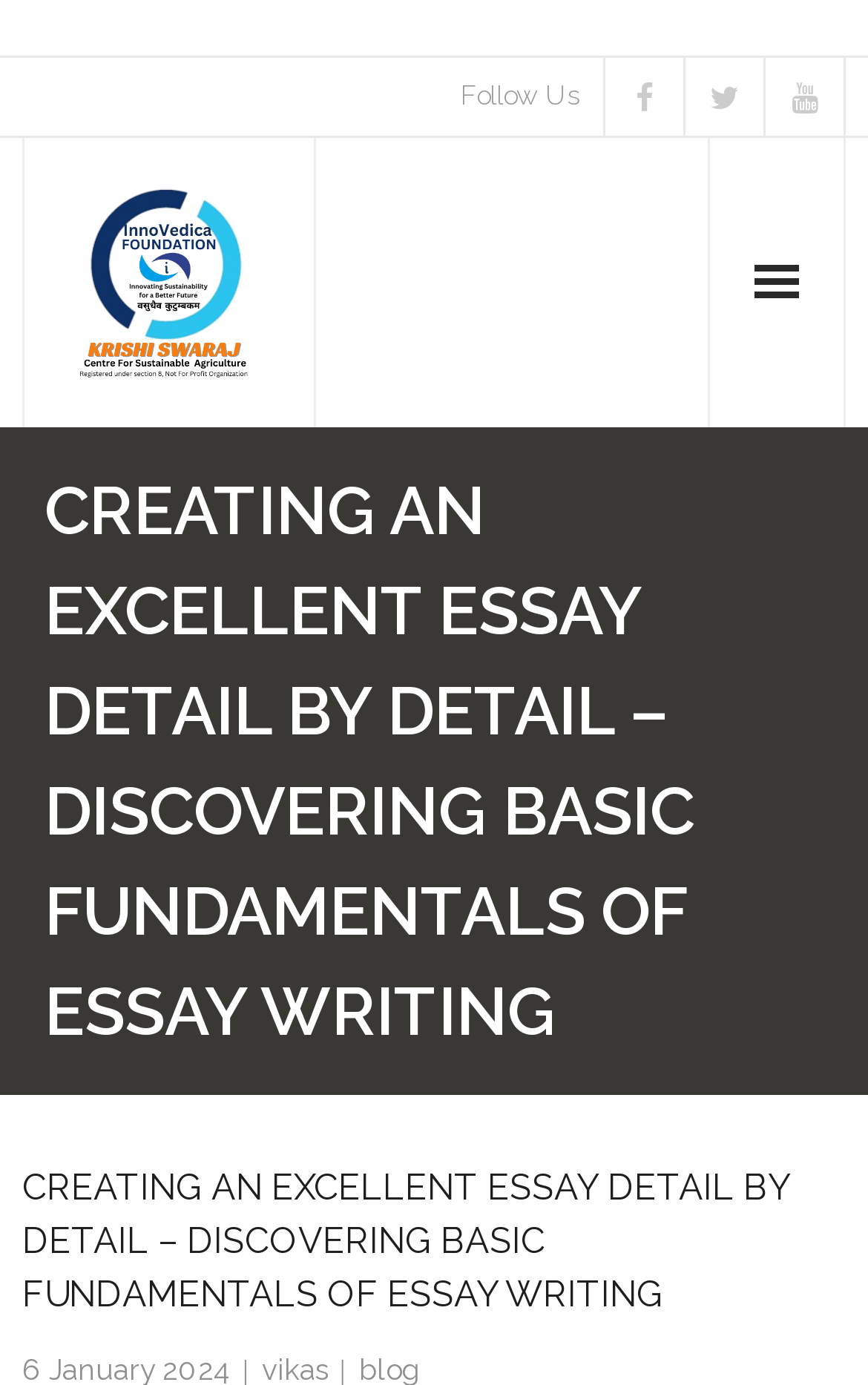Given the description of the UI element: "About Us", predict the bounding box coordinates in the form of [left, top, right, bottom], with each value being a float between 0 and 1.

[0.051, 0.383, 0.949, 0.457]